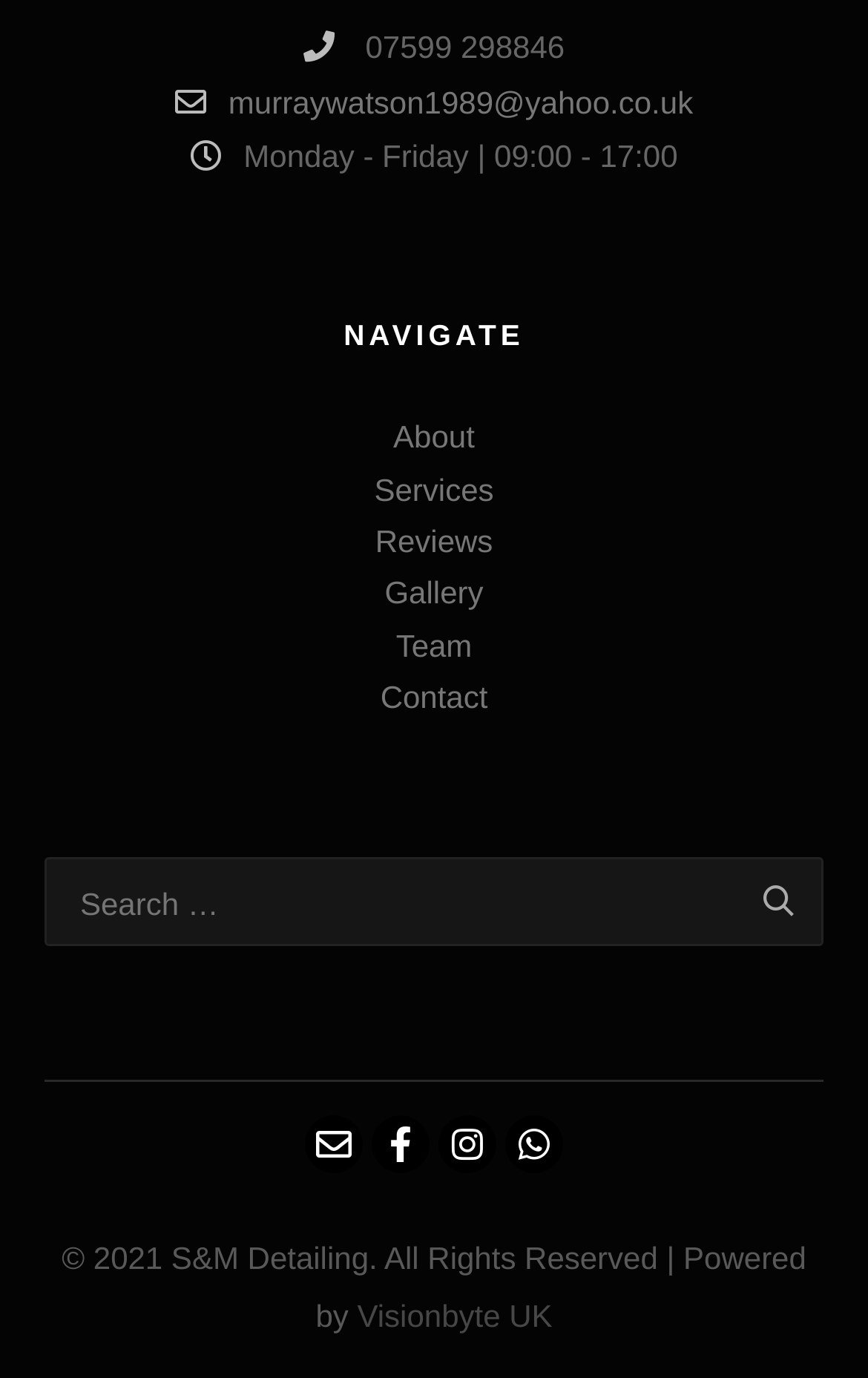Please locate the bounding box coordinates for the element that should be clicked to achieve the following instruction: "View Gallery". Ensure the coordinates are given as four float numbers between 0 and 1, i.e., [left, top, right, bottom].

[0.443, 0.417, 0.557, 0.443]